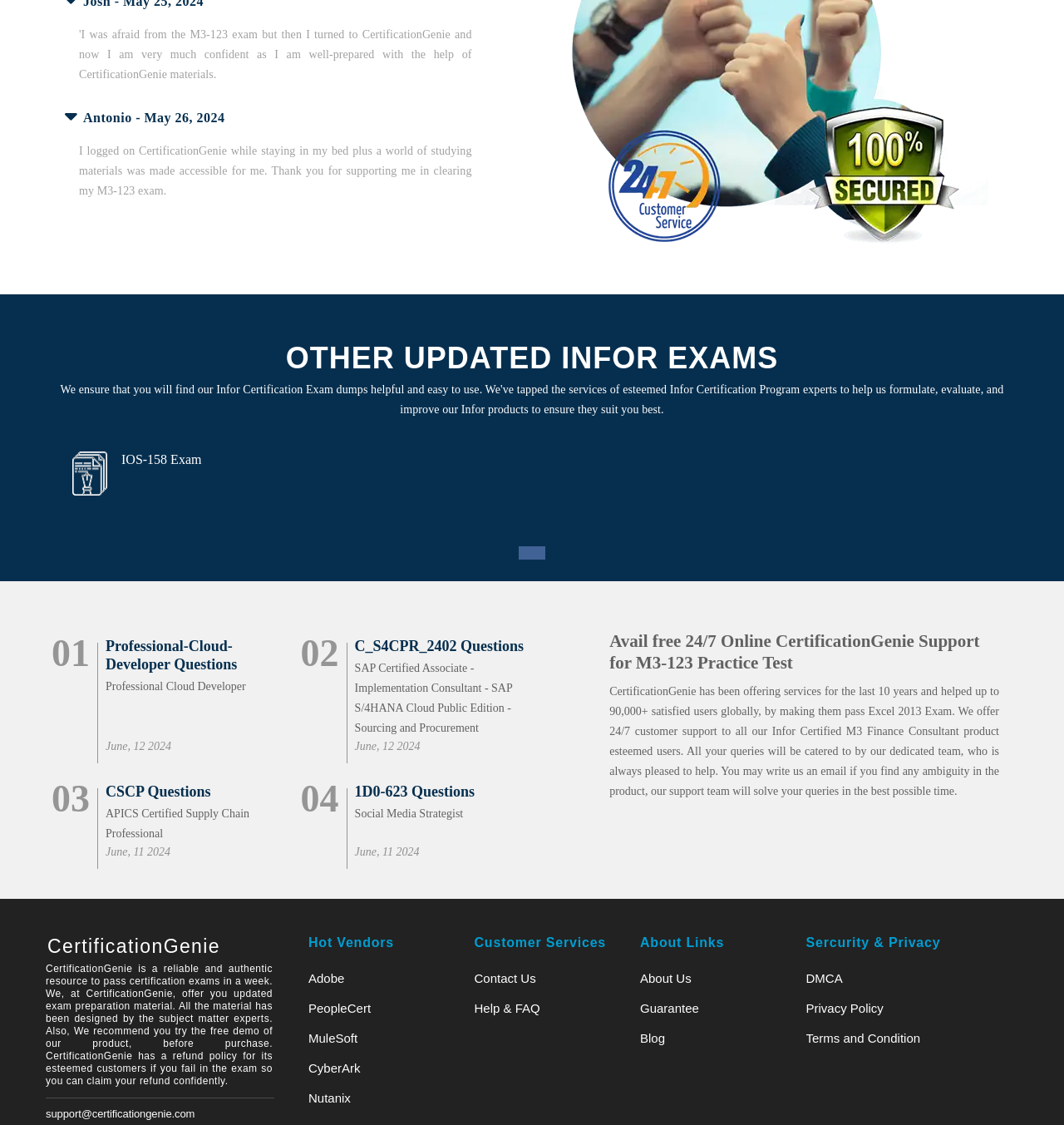Locate the bounding box coordinates of the clickable element to fulfill the following instruction: "Check the Privacy Policy of the website". Provide the coordinates as four float numbers between 0 and 1 in the format [left, top, right, bottom].

[0.757, 0.89, 0.83, 0.903]